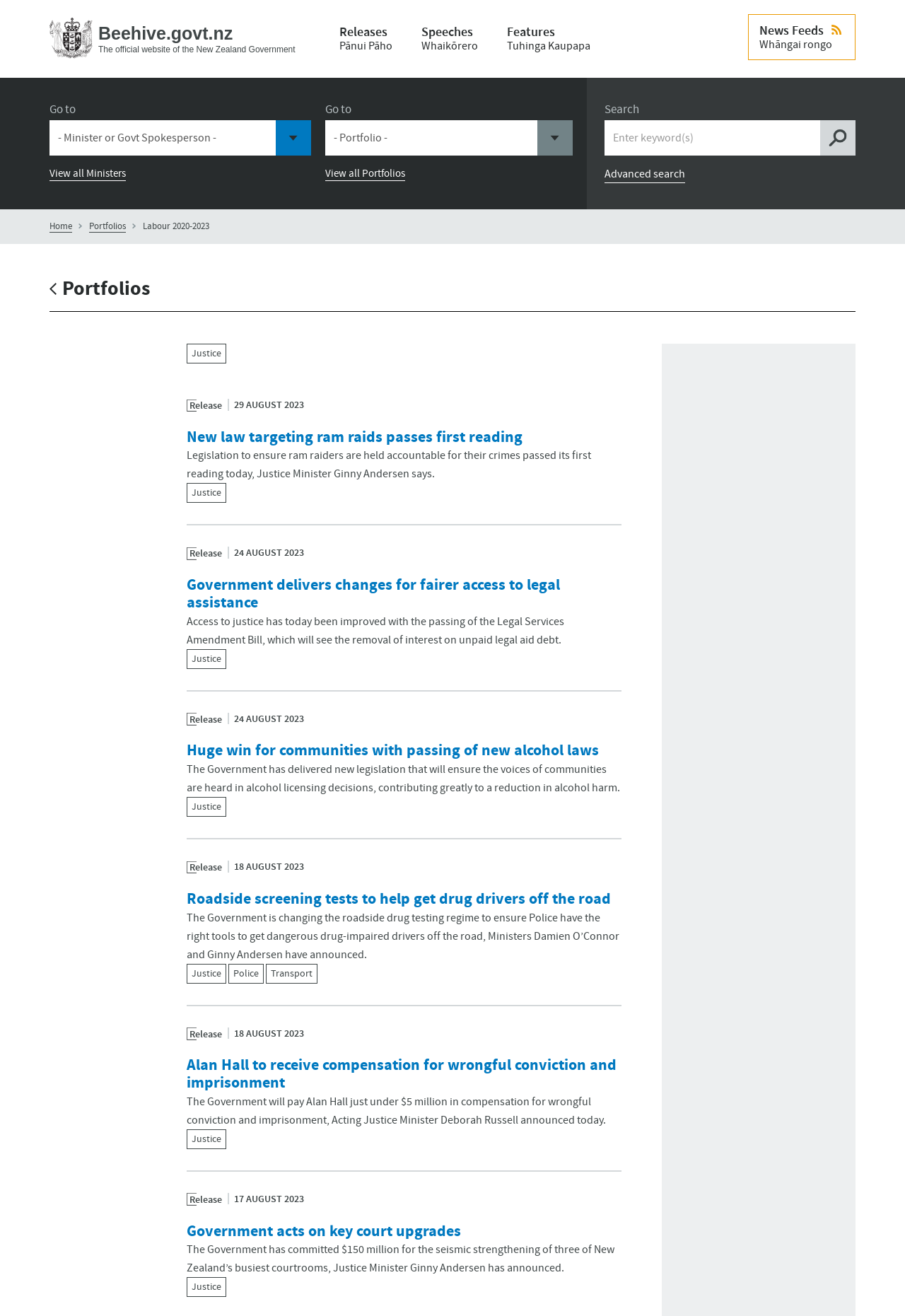What is the name of the Minister mentioned in the first article?
Look at the image and respond with a single word or a short phrase.

Ginny Andersen